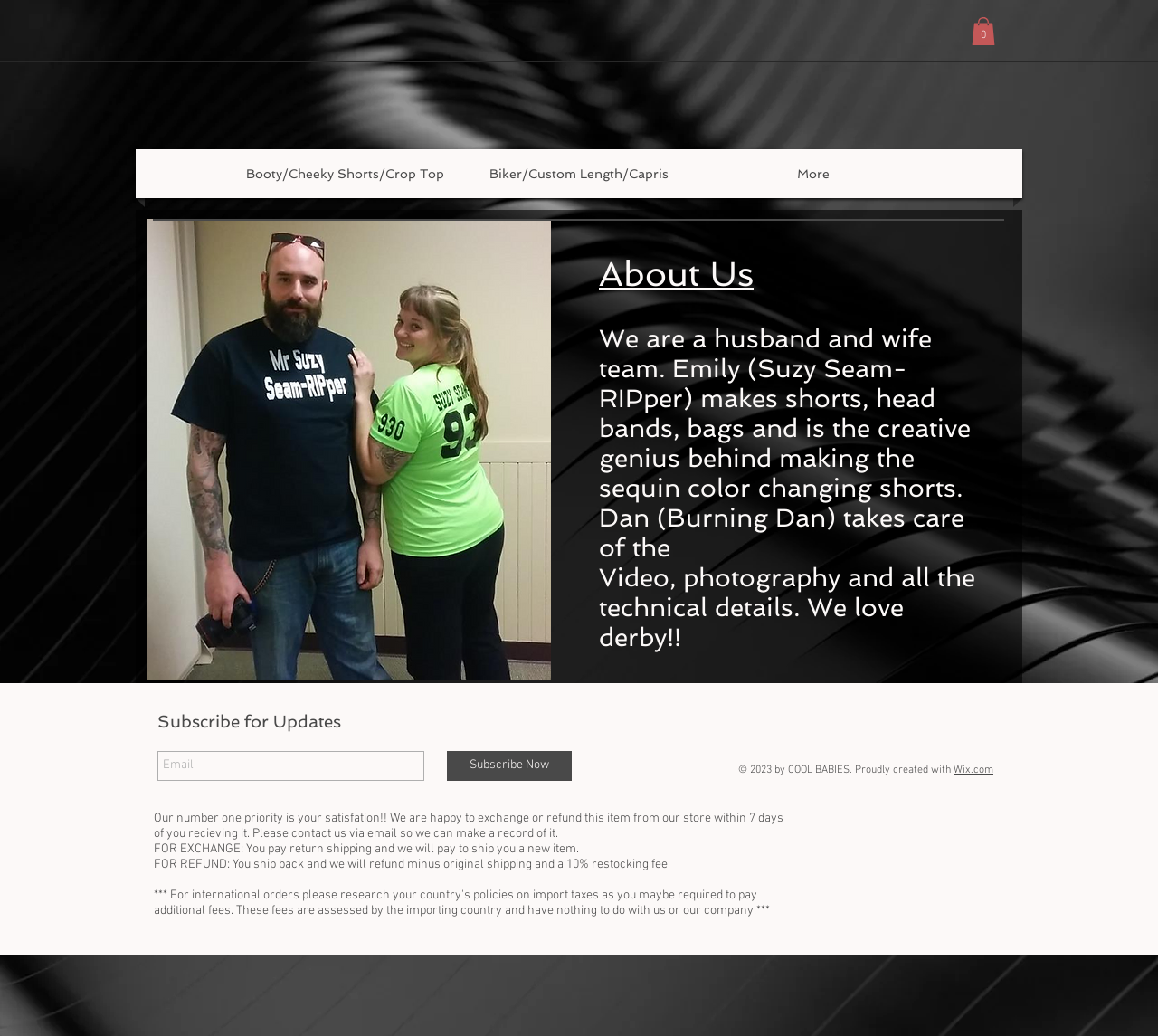What is the priority of the team?
Based on the visual information, provide a detailed and comprehensive answer.

According to the text at the bottom of the page, 'Our number one priority is your satisfaction!!' This indicates that the team's top priority is to ensure customers are satisfied with their products.